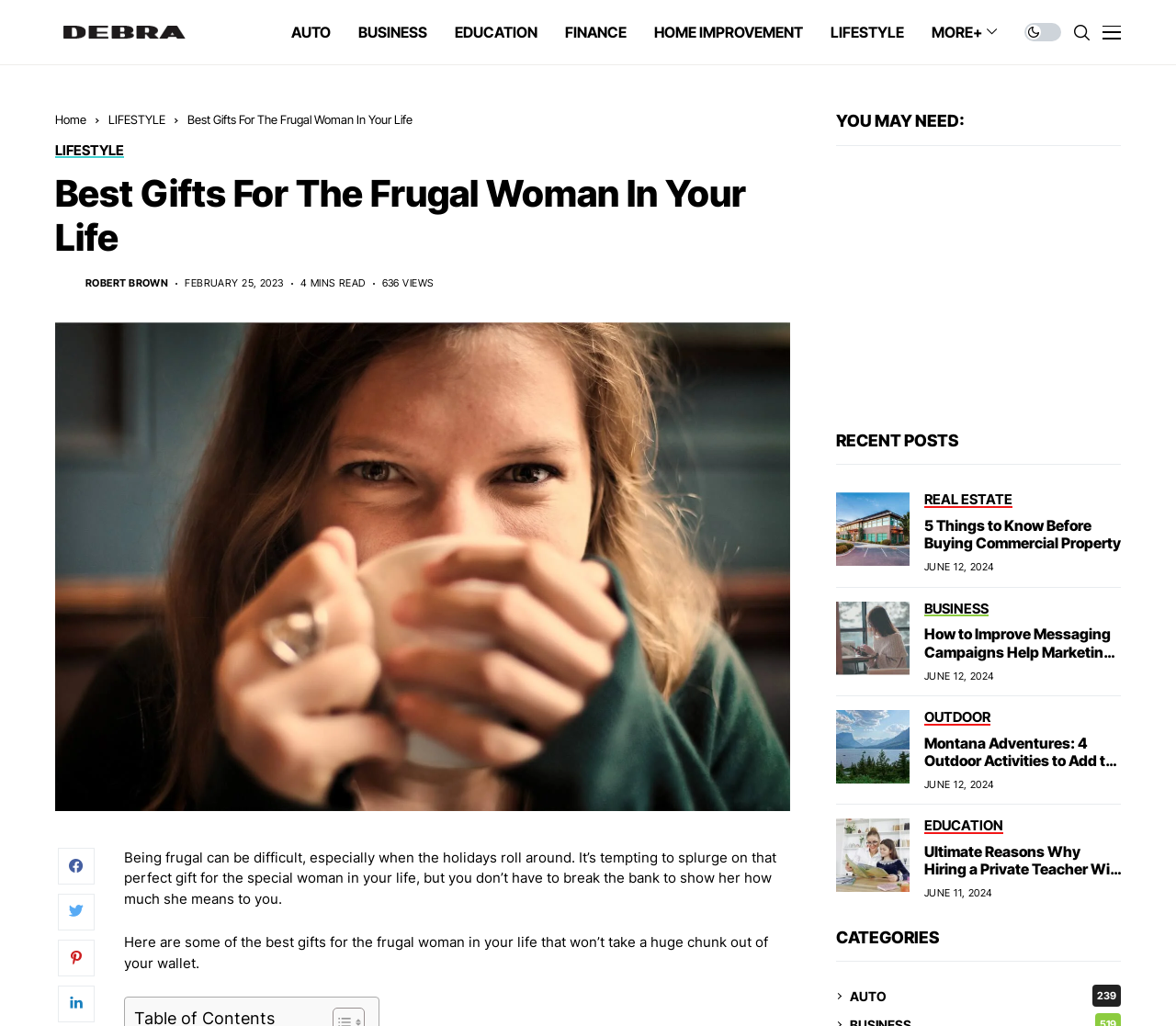Please identify the bounding box coordinates of the clickable area that will allow you to execute the instruction: "Explore the 'Montana Adventures: 4 Outdoor Activities to Add to Your List' article".

[0.711, 0.692, 0.774, 0.764]